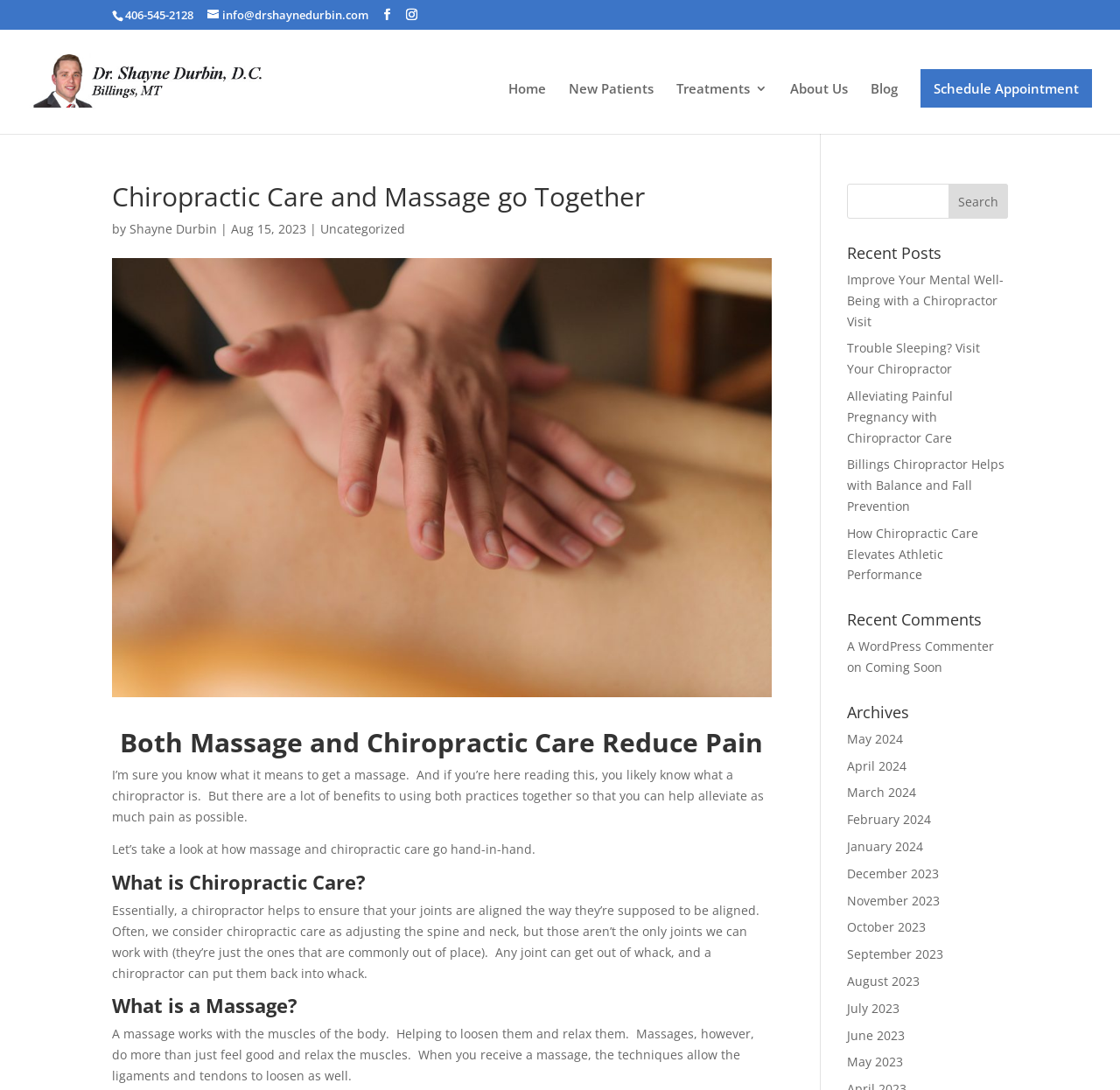Refer to the image and provide an in-depth answer to the question: 
What is the author of the article 'Chiropractic Care and Massage go Together'?

I looked at the link element with the content 'Shayne Durbin' located below the heading 'Chiropractic Care and Massage go Together' and found that Shayne Durbin is the author of the article.